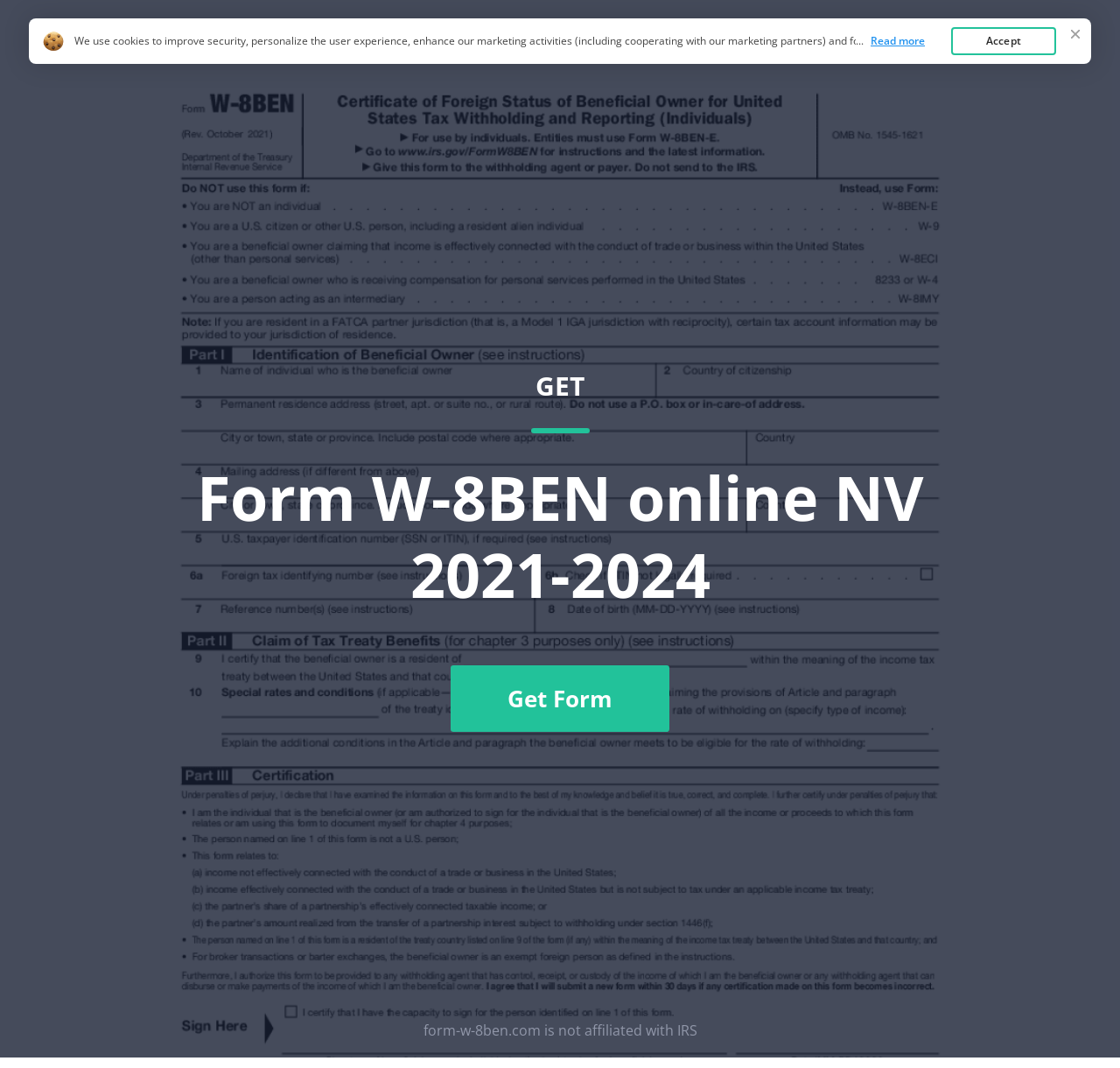What year is the form available for?
Use the screenshot to answer the question with a single word or phrase.

2021-2024